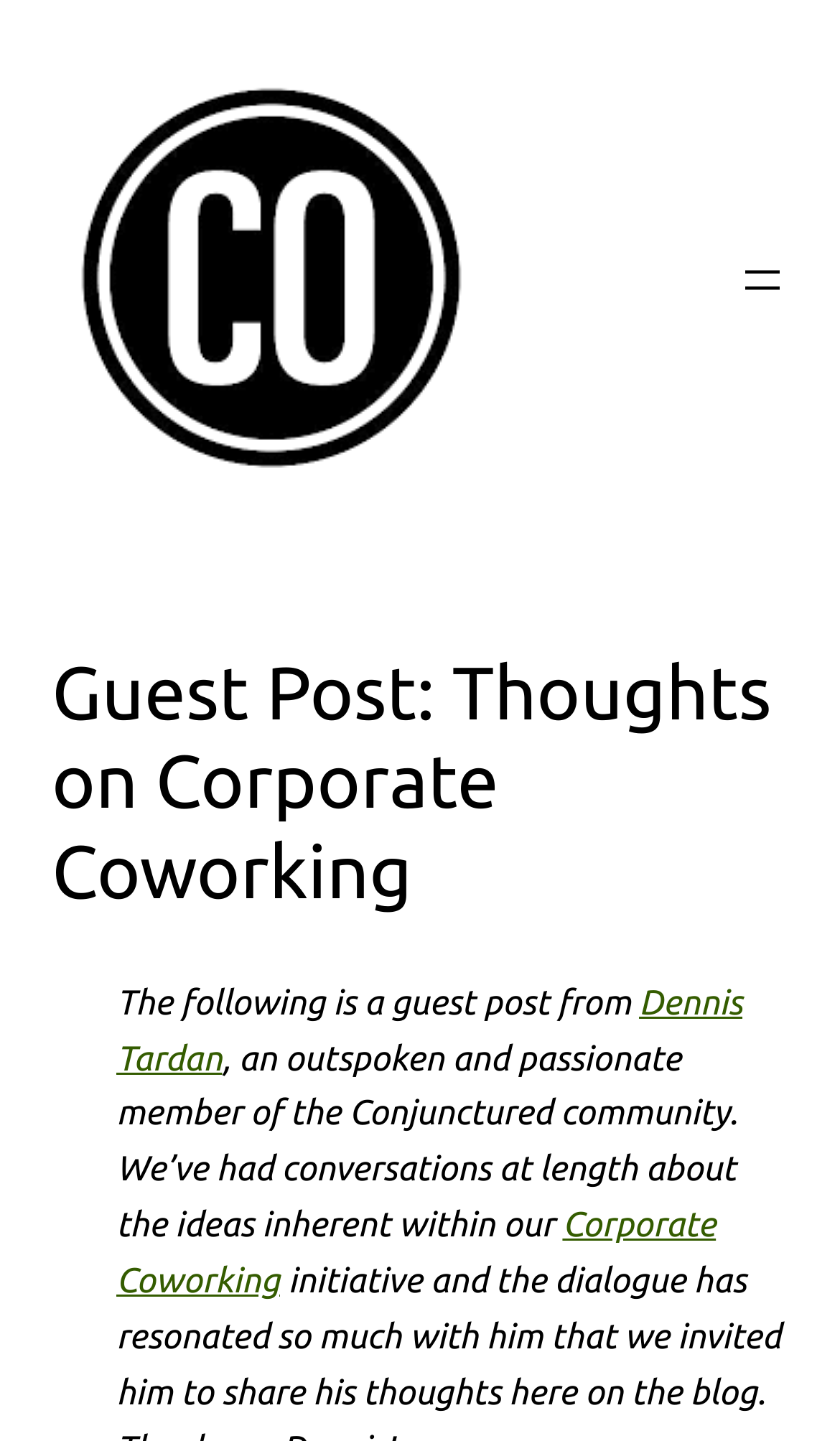How many links are there in the first paragraph of the guest post?
Relying on the image, give a concise answer in one word or a brief phrase.

2